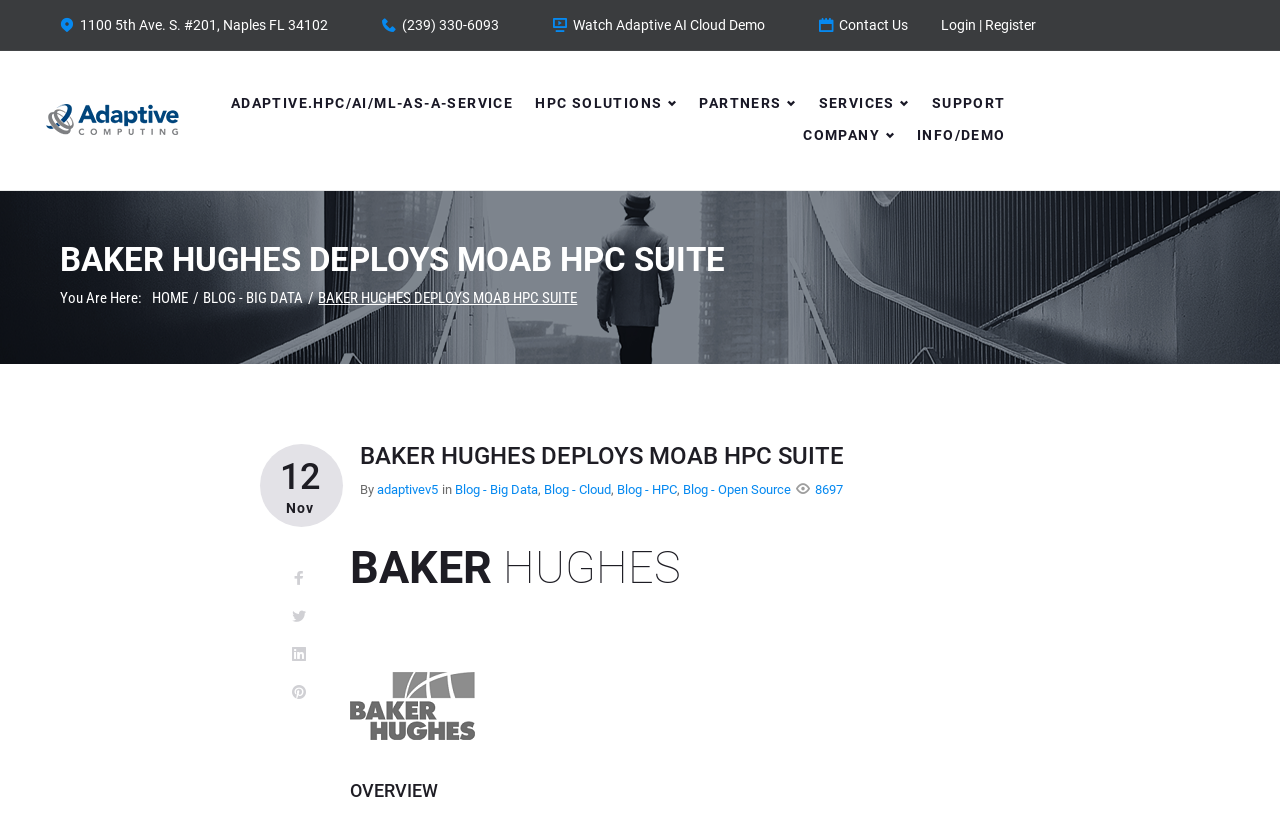What is the name of the blog category that is mentioned alongside 'Big Data'?
By examining the image, provide a one-word or phrase answer.

Cloud, HPC, Open Source